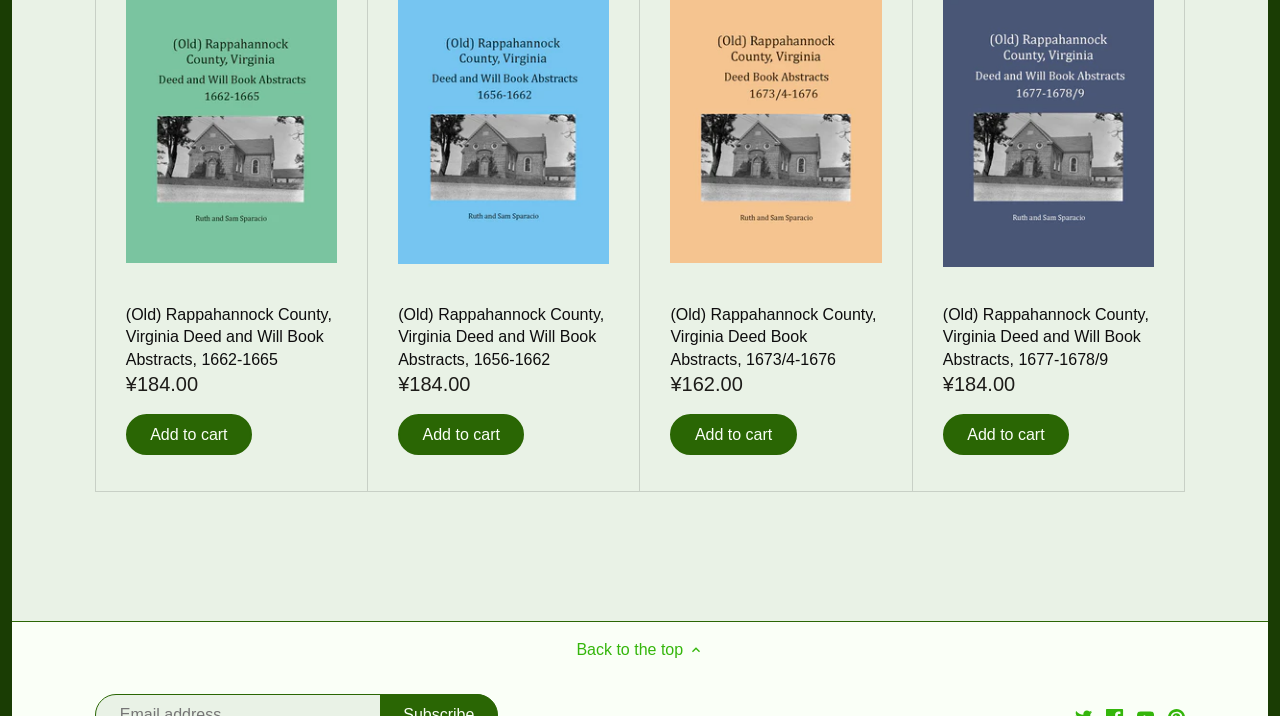How many counties are listed in the webpage?
Using the image as a reference, give an elaborate response to the question.

By counting the number of link elements with county names, we can find that there are 52 counties listed in the webpage.